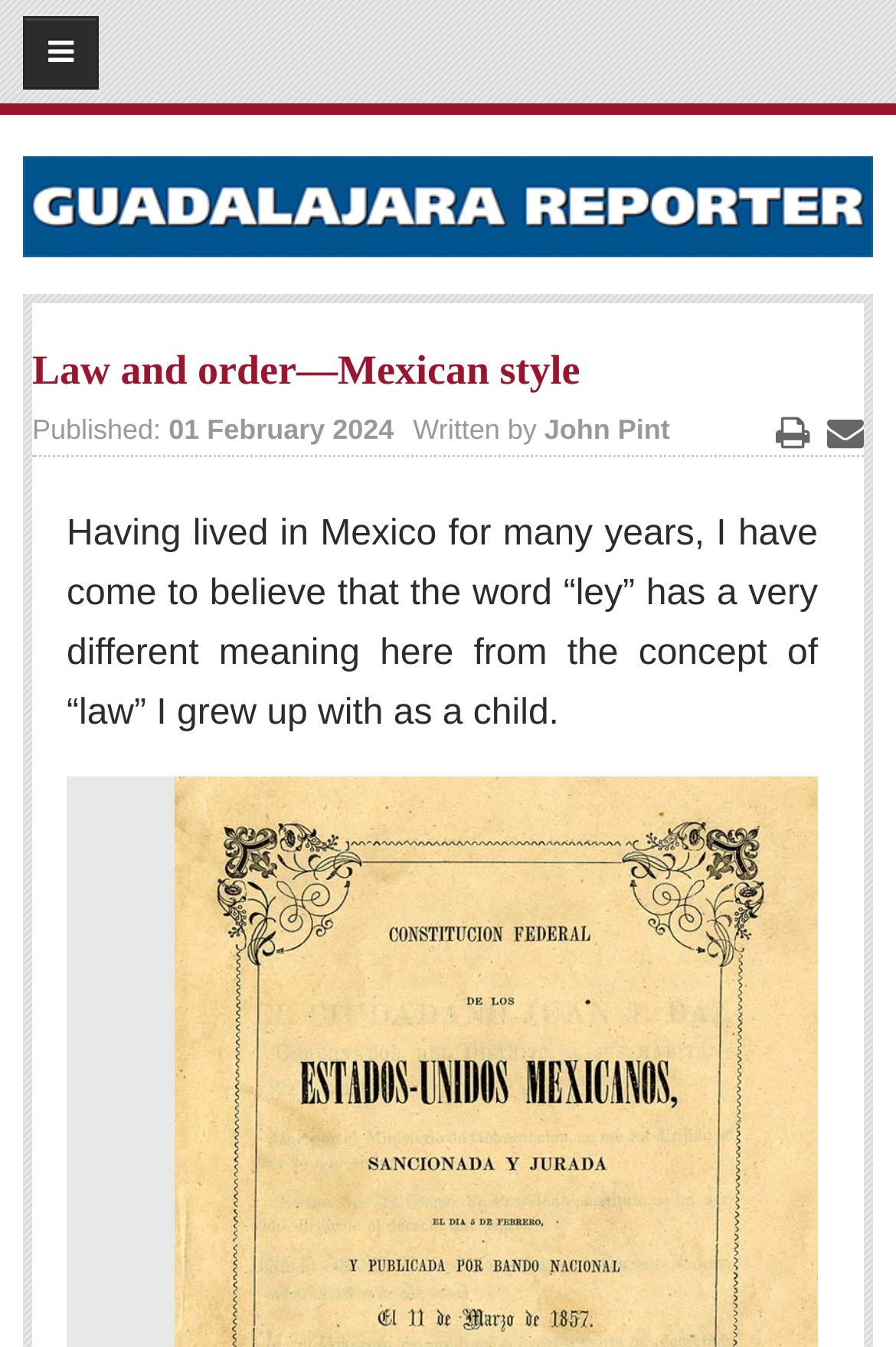Locate the bounding box coordinates of the area where you should click to accomplish the instruction: "Subscribe to the newspaper".

[0.0, 0.078, 0.997, 0.148]